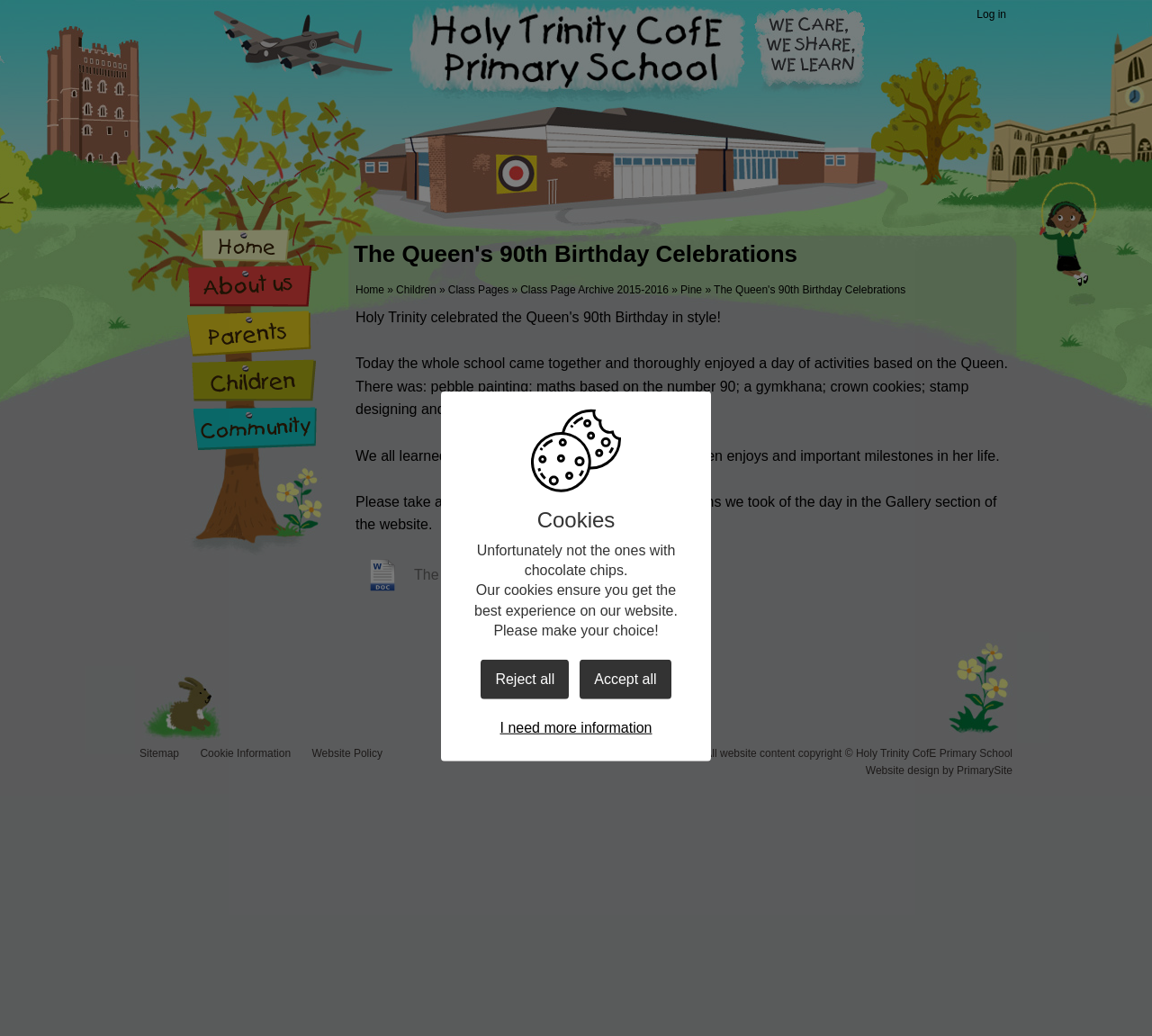Please determine the bounding box coordinates for the element that should be clicked to follow these instructions: "Check out the latest news".

None